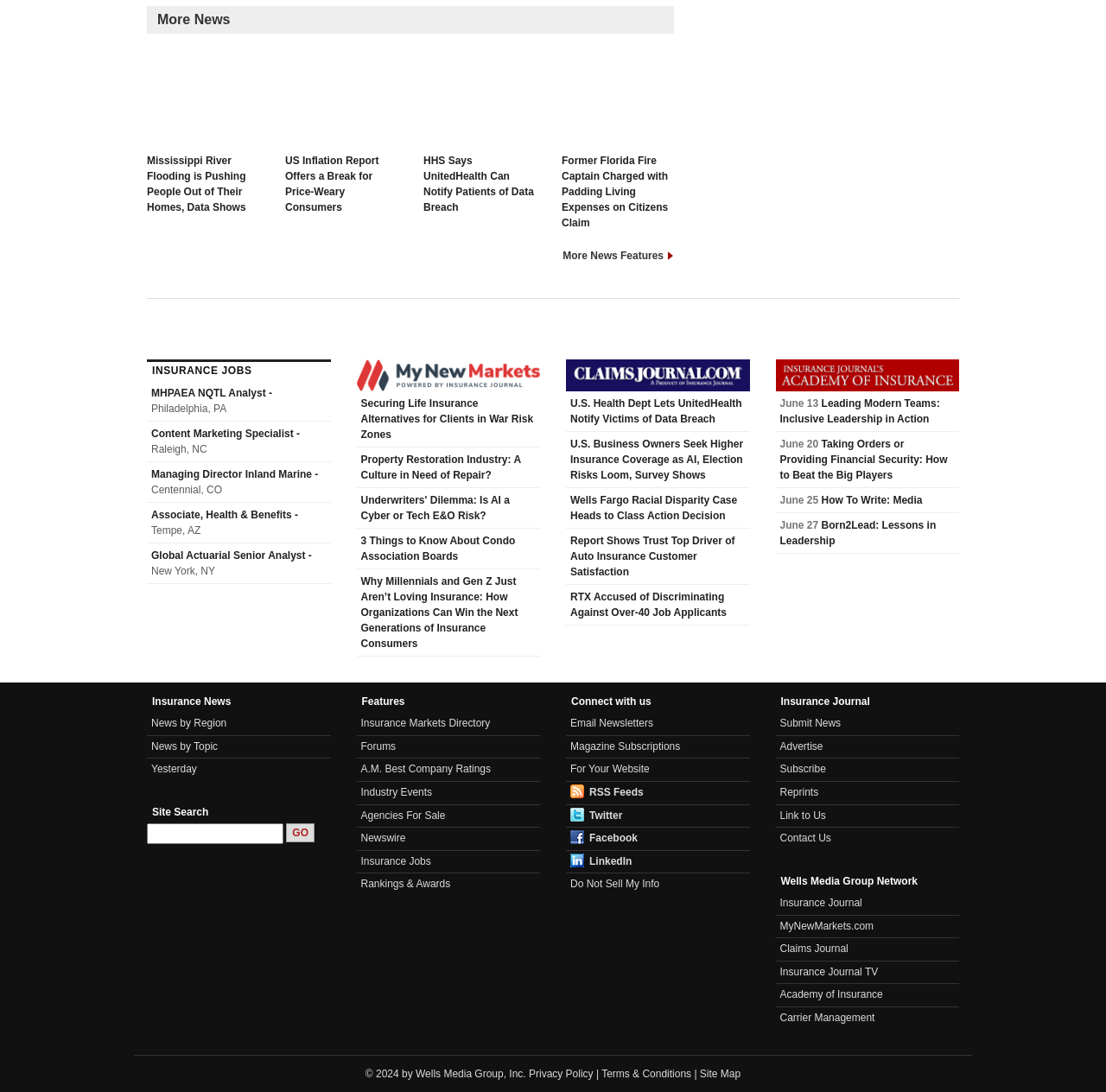How many news articles are listed on the webpage?
Refer to the image and provide a concise answer in one word or phrase.

6